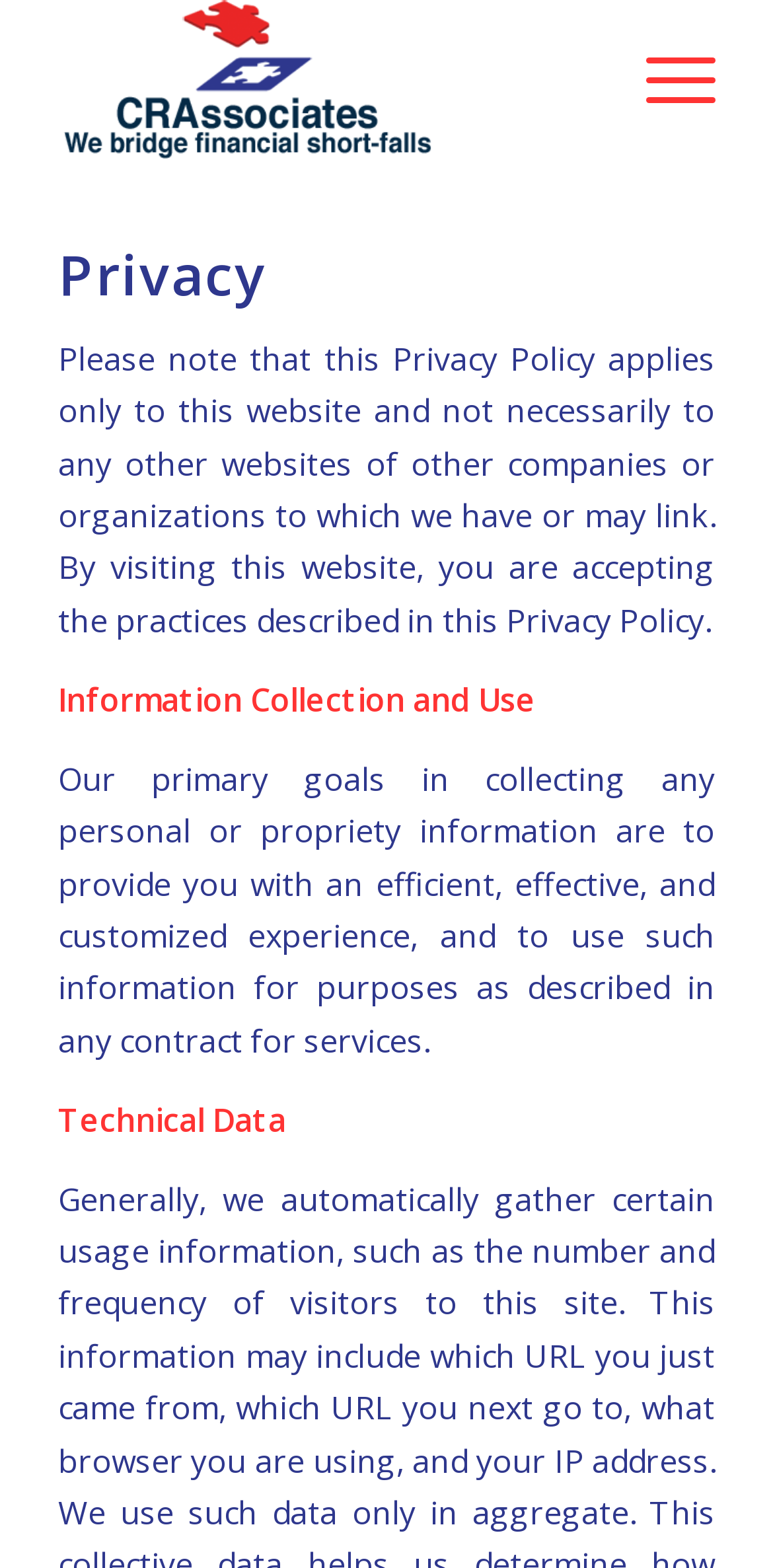Respond with a single word or phrase:
What is the scope of this Privacy Policy?

This website only